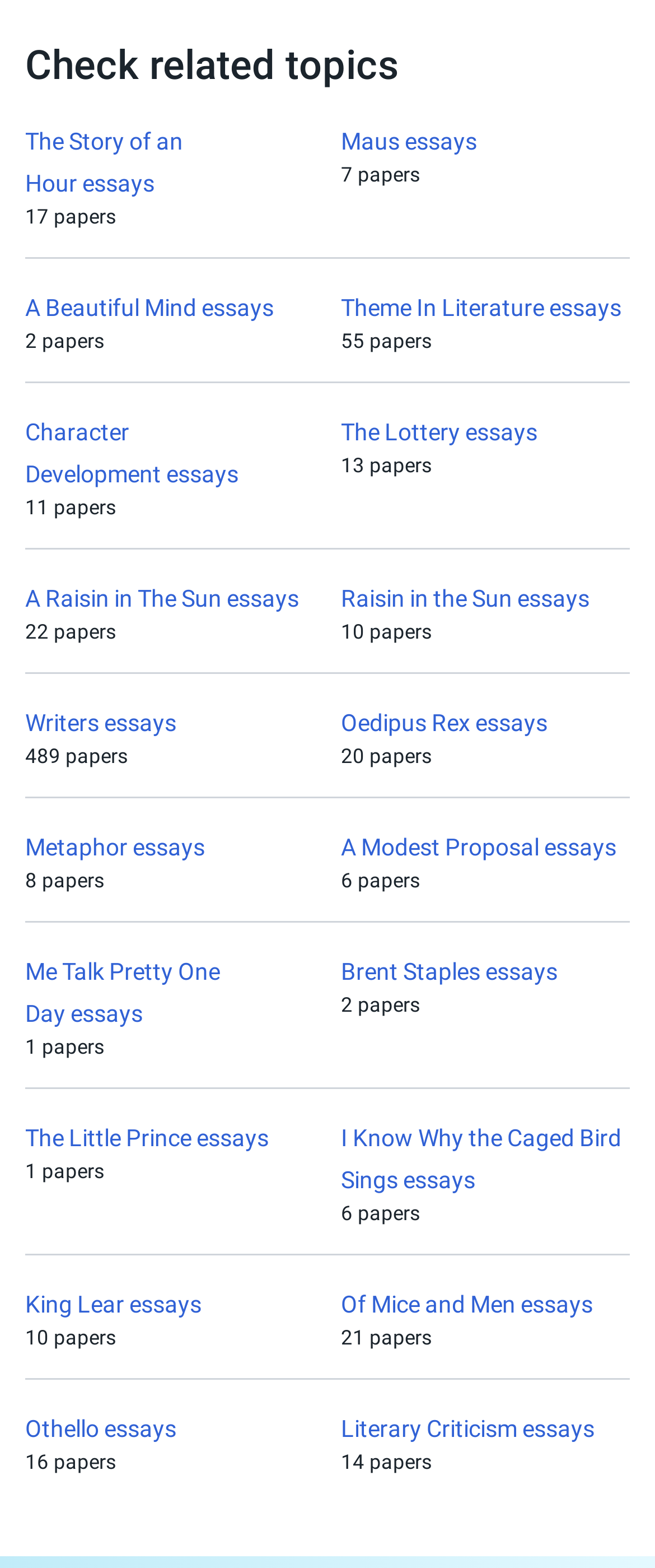What is the topic with the least number of essays?
Using the image, respond with a single word or phrase.

Me Talk Pretty One Day